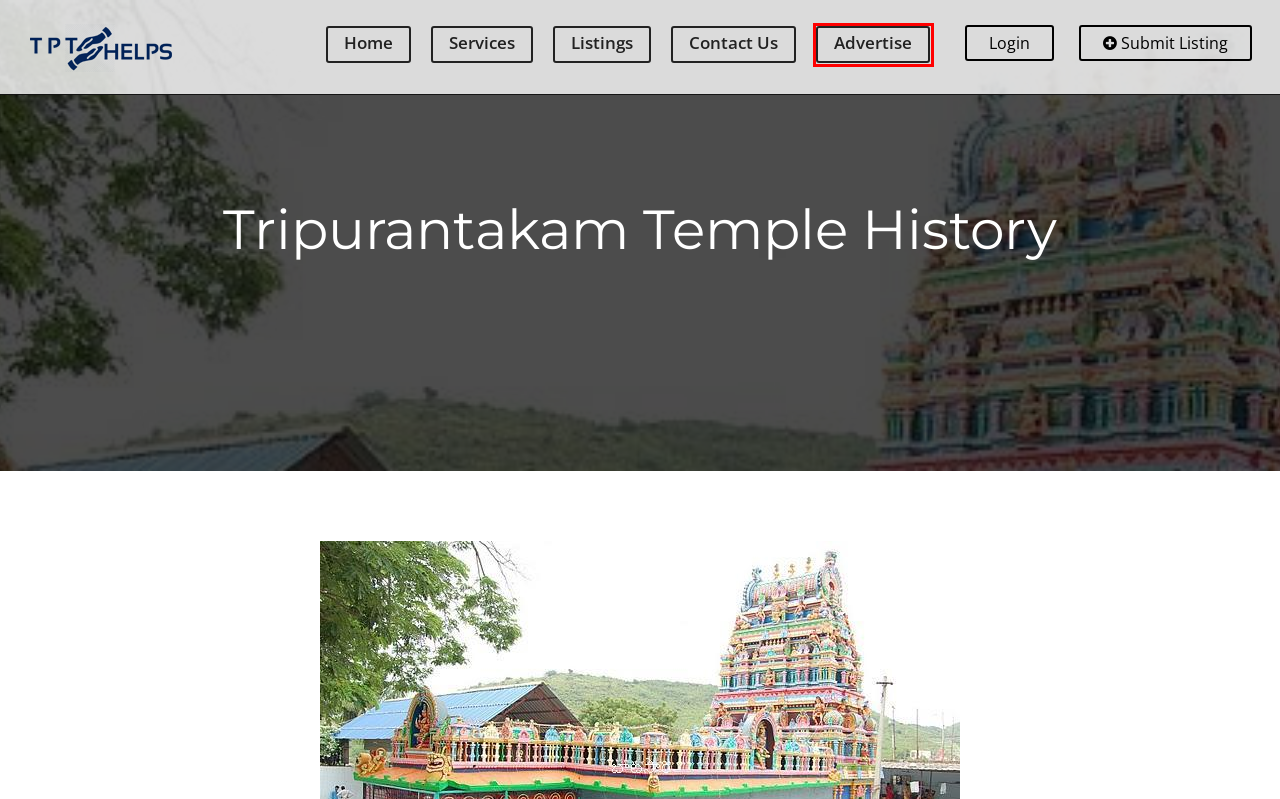Provided is a screenshot of a webpage with a red bounding box around an element. Select the most accurate webpage description for the page that appears after clicking the highlighted element. Here are the candidates:
A. Write For Us - Travel, Shopping, Wedding, Home Improvement
B. Submit Listing - Help
C. Tirupati Helps Contact Number , Email Id, Address
D. Services - Help
E. Log In - Help
F. Tirupati Helps - Local Search,Car Rental,Hotels,Institutes,Services
G. Event Planners, Event Management Organisation Services Tirupati
H. Listings - Help

A